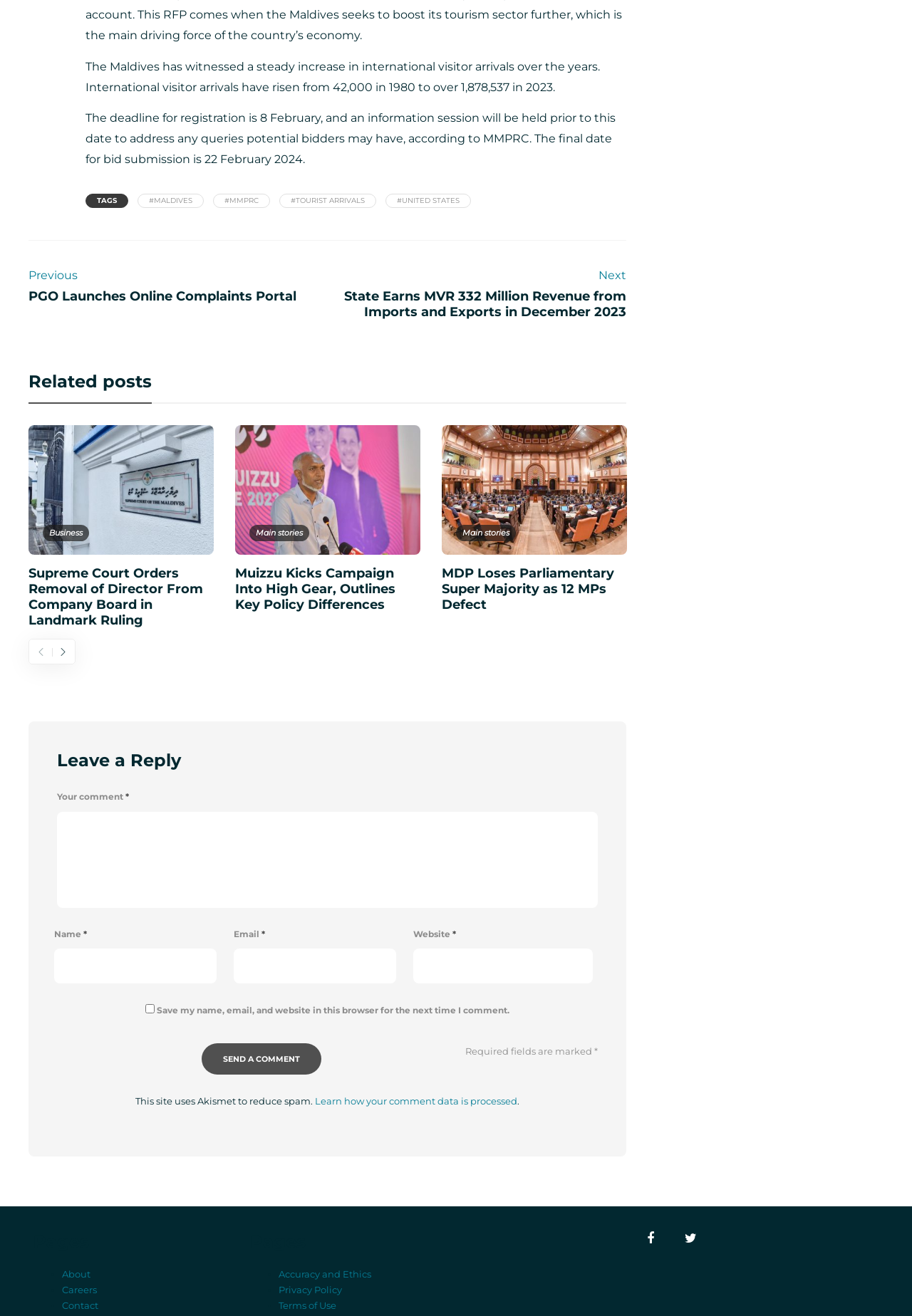Can you find the bounding box coordinates of the area I should click to execute the following instruction: "Check the 'Accuracy and Ethics' page"?

[0.305, 0.964, 0.407, 0.972]